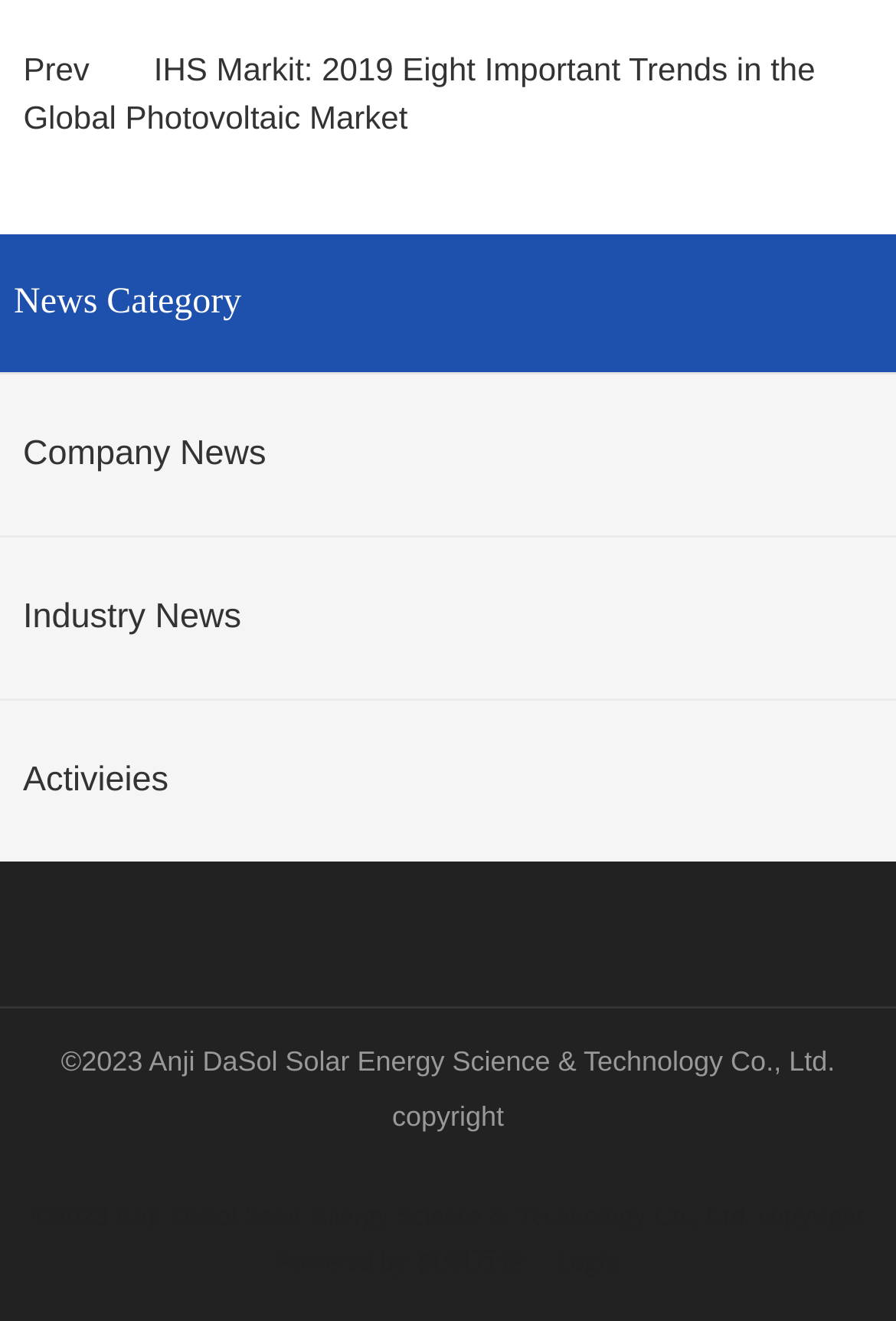Answer this question using a single word or a brief phrase:
What is the name of the company that powered this website?

杭州万企